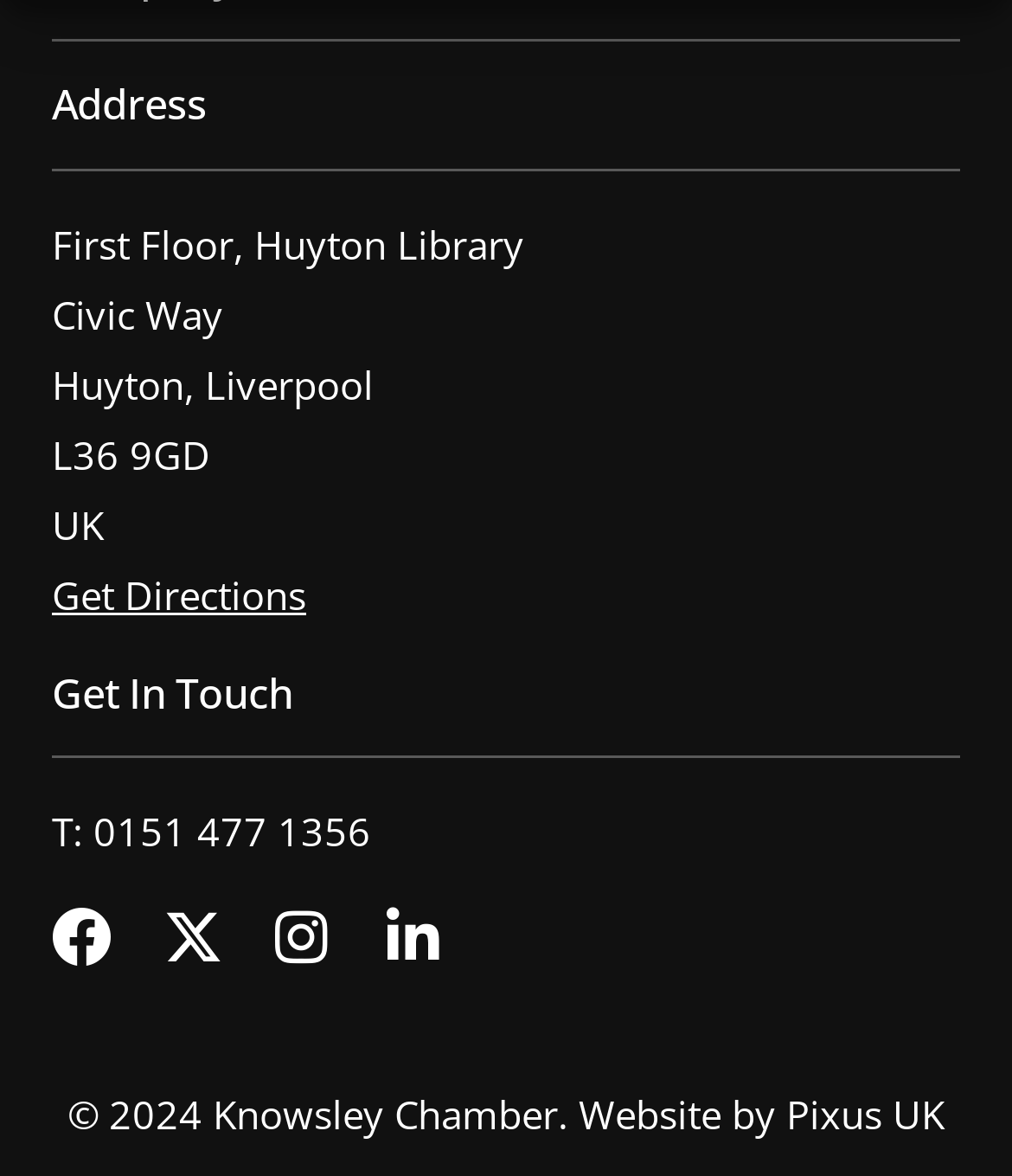Specify the bounding box coordinates of the area to click in order to follow the given instruction: "Get Directions."

[0.051, 0.476, 0.949, 0.536]